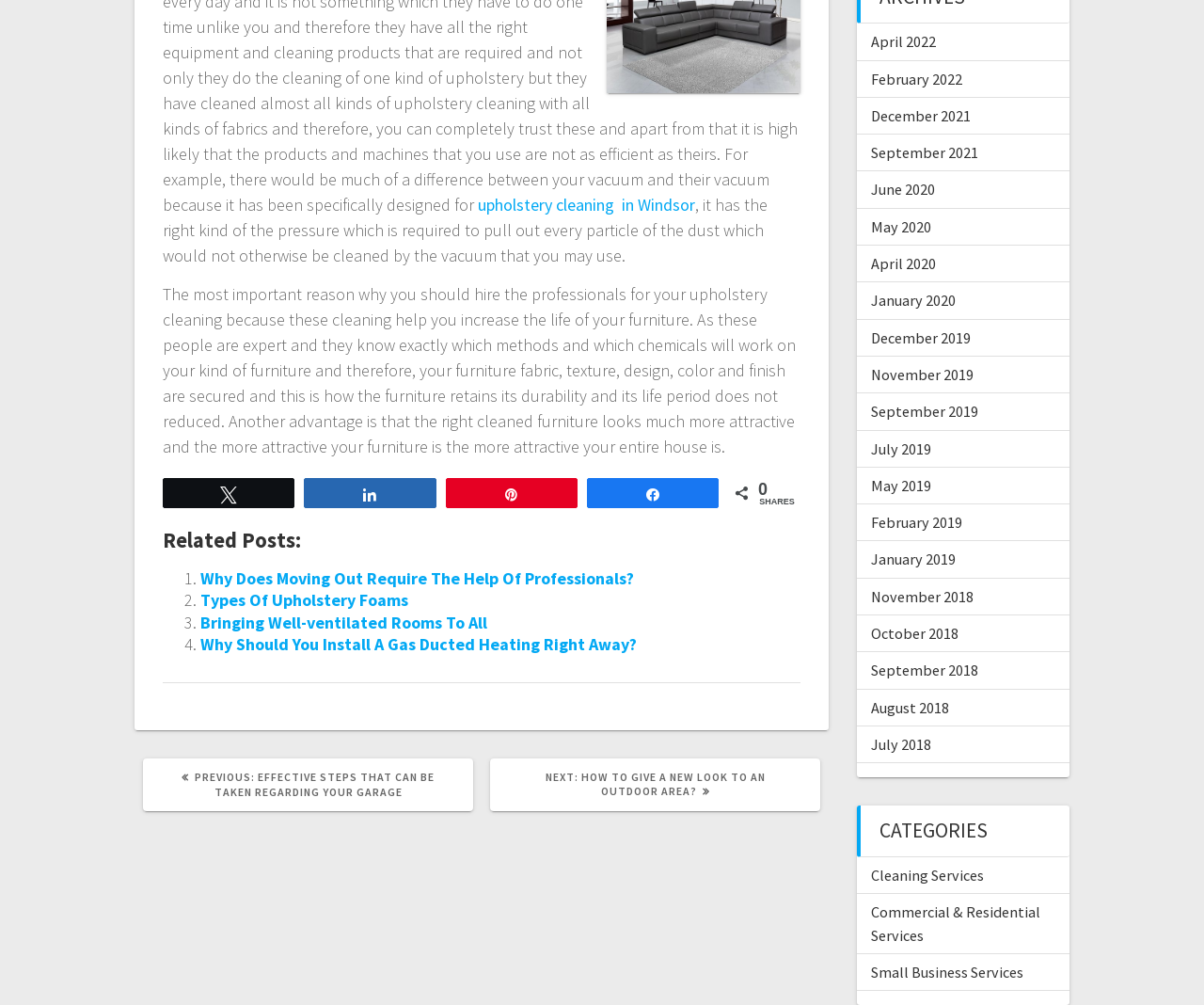Based on the image, please respond to the question with as much detail as possible:
How many social media sharing options are available?

The webpage has four social media sharing options, namely 'N Tweet', 'Share', 'A Pin', and 'k Share', which are represented as links with distinct bounding box coordinates.